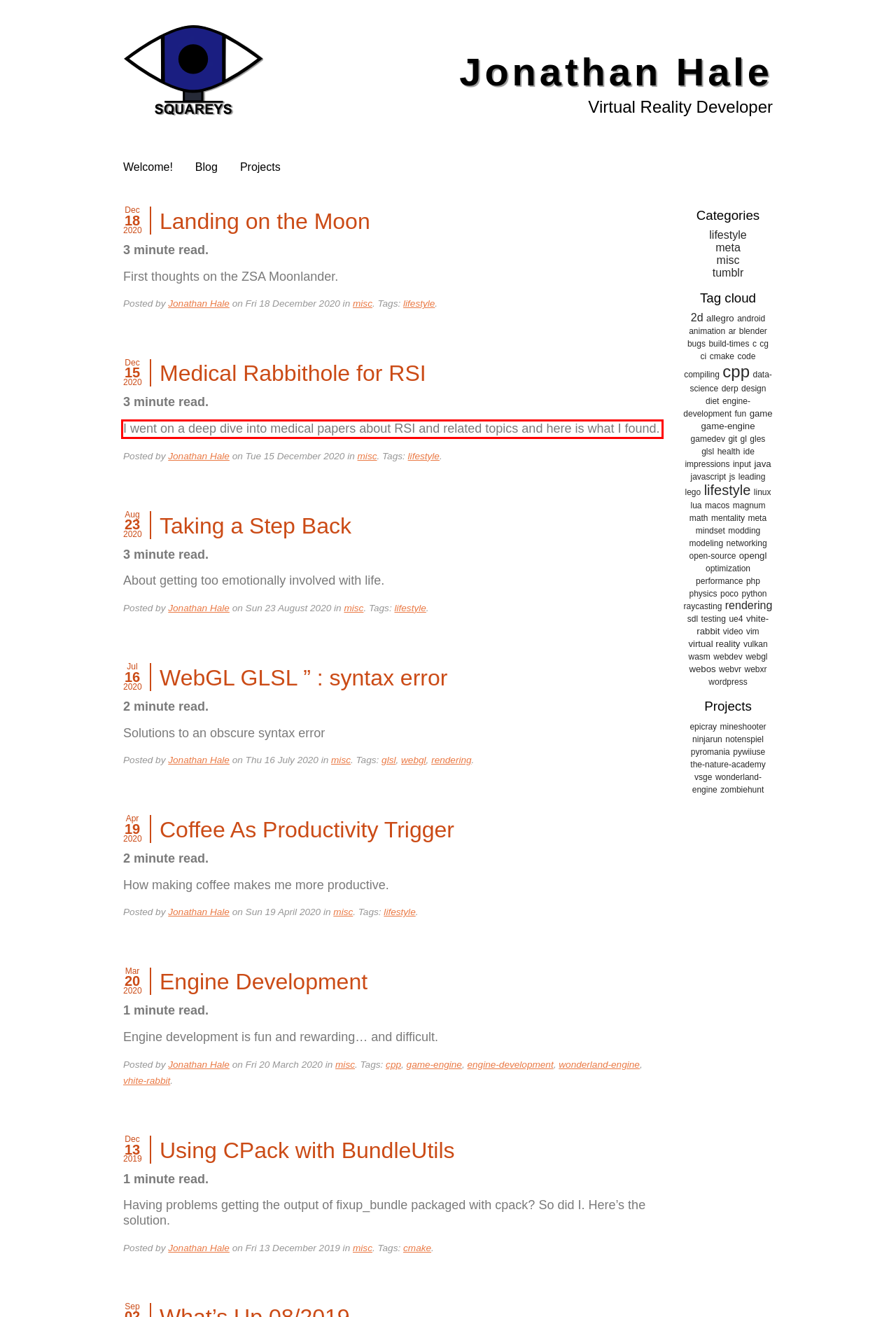You are provided with a screenshot of a webpage containing a red bounding box. Please extract the text enclosed by this red bounding box.

I went on a deep dive in­to med­i­cal pa­pers about RSI and re­lat­ed top­ics and here is what I found.